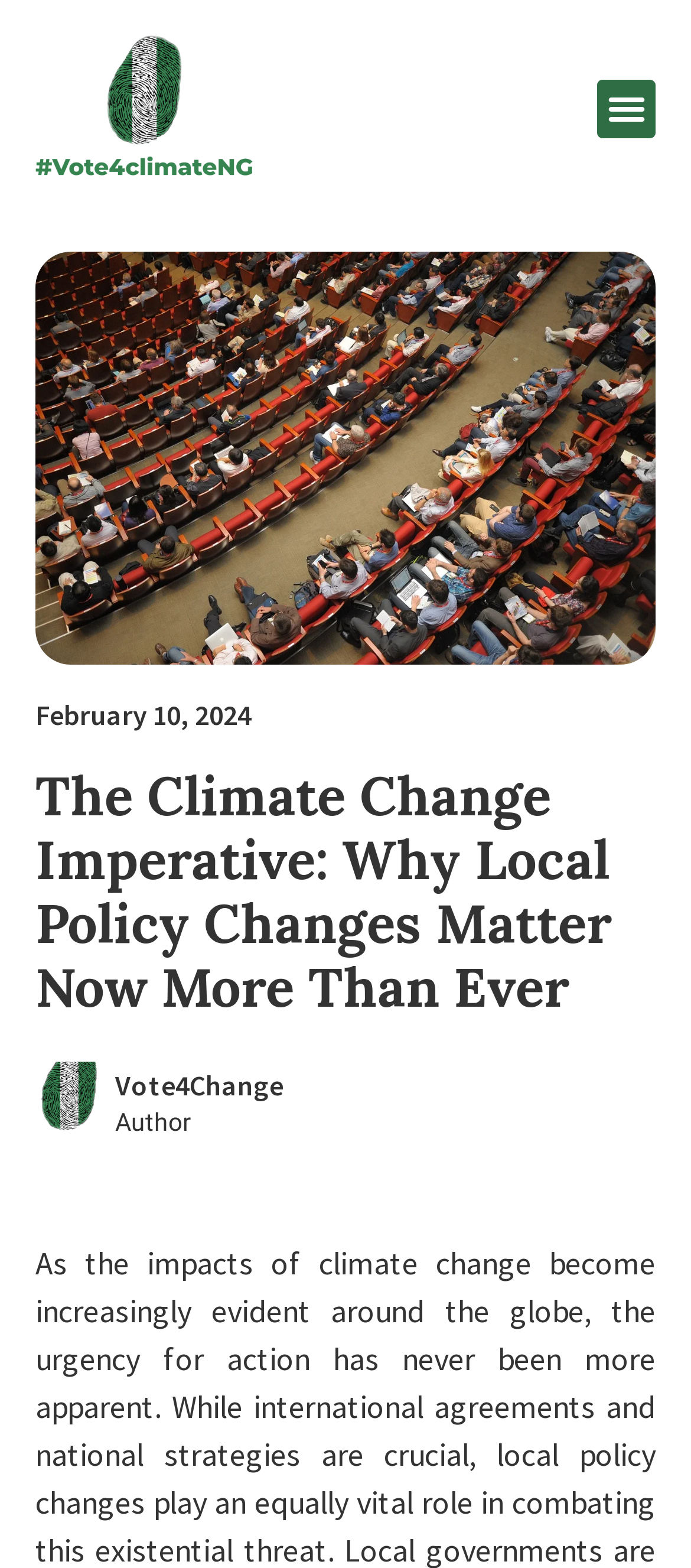What is the name of the image on the webpage?
Using the information from the image, provide a comprehensive answer to the question.

I identified the image by its bounding box coordinates and found the corresponding text 'Vote4Change' which is the name of the image.